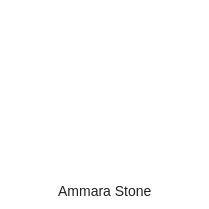Please provide a comprehensive response to the question below by analyzing the image: 
What type of products is Ammara Stone likely to offer?

The layout of the image suggests that Ammara Stone may be part of a larger presentation of various items, including engagement rings, diamonds, and other fine jewelry, indicating that Ammara Stone is likely to offer jewelry products.